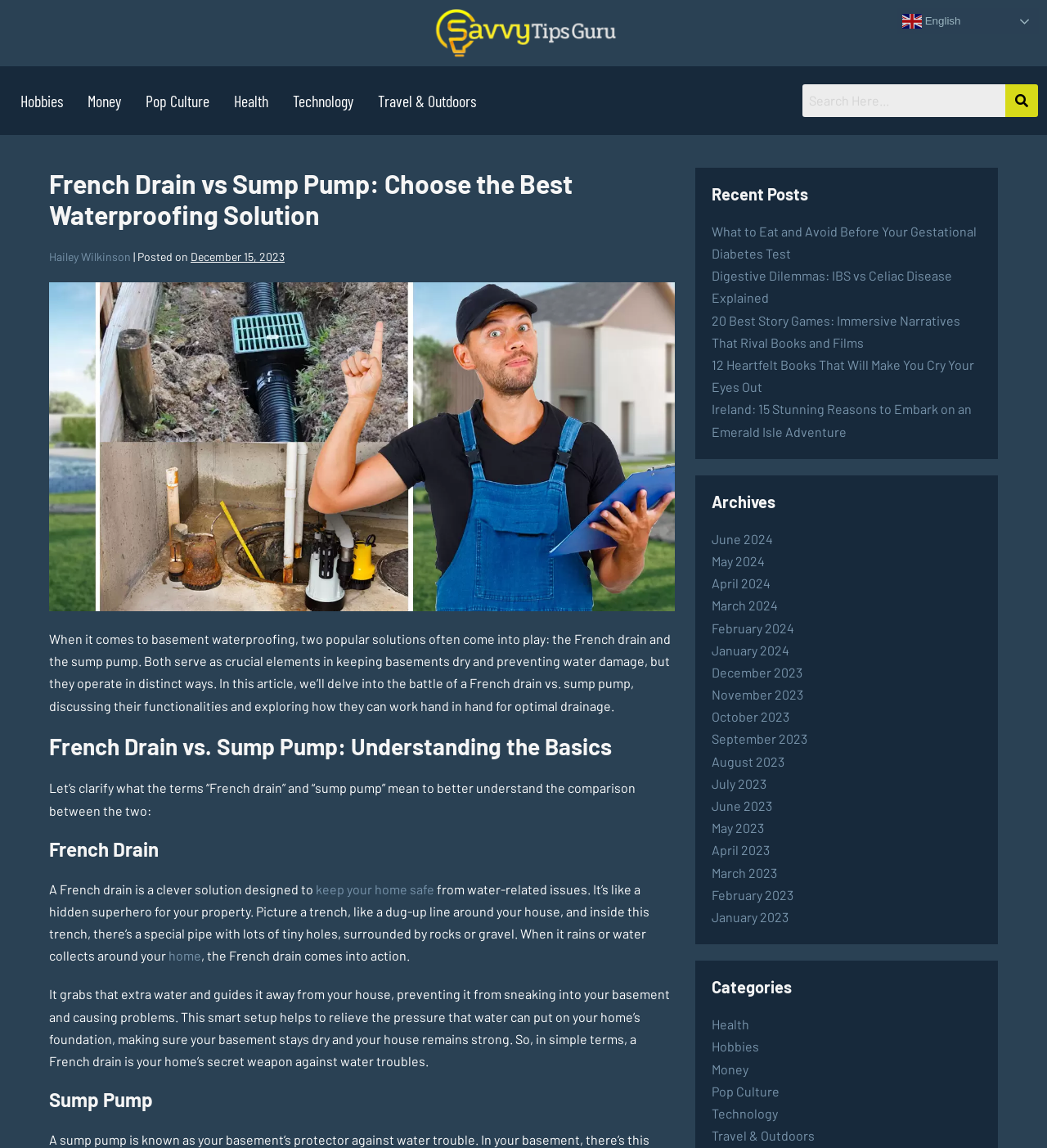Please identify the primary heading of the webpage and give its text content.

French Drain vs Sump Pump: Choose the Best Waterproofing Solution